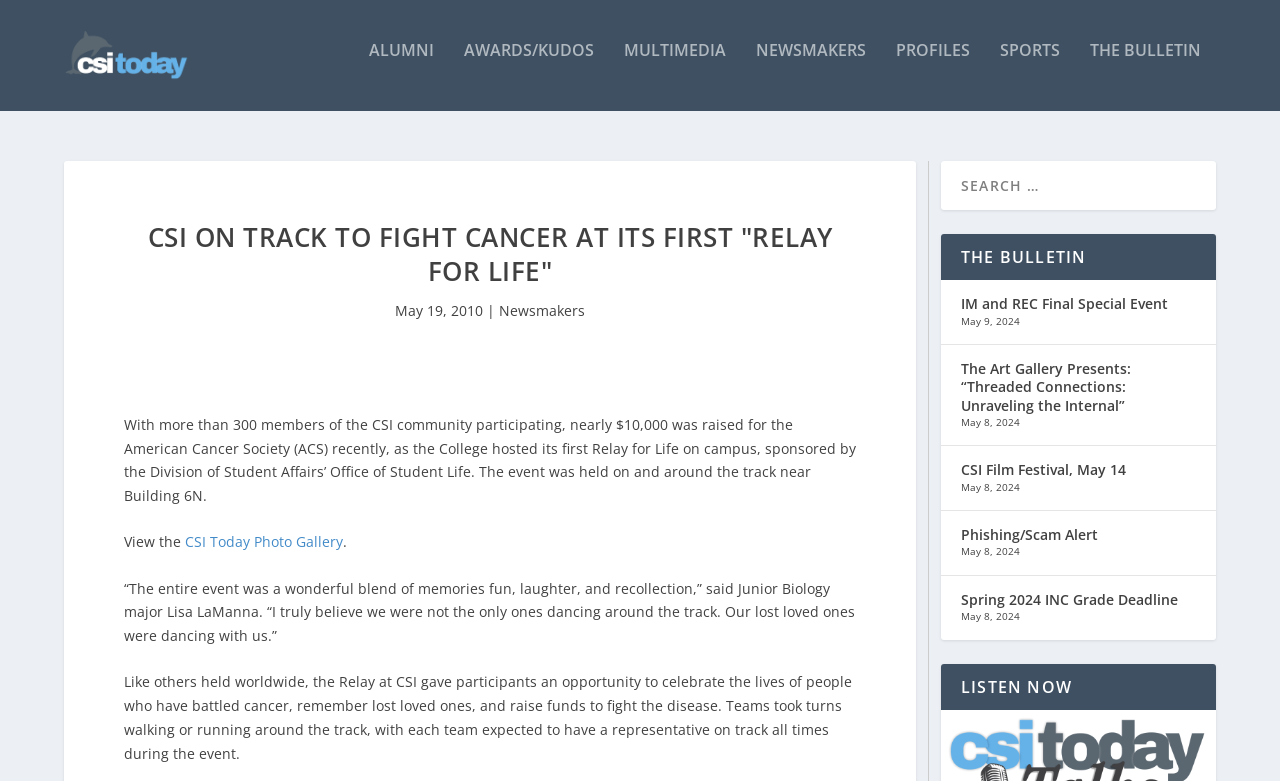What is the name of the office that sponsored the Relay for Life event?
Please give a detailed and thorough answer to the question, covering all relevant points.

I found the name of the office that sponsored the Relay for Life event by reading the text of the StaticText element at [0.097, 0.517, 0.669, 0.632] which mentions that the event was 'sponsored by the Division of Student Affairs’ Office of Student Life'.